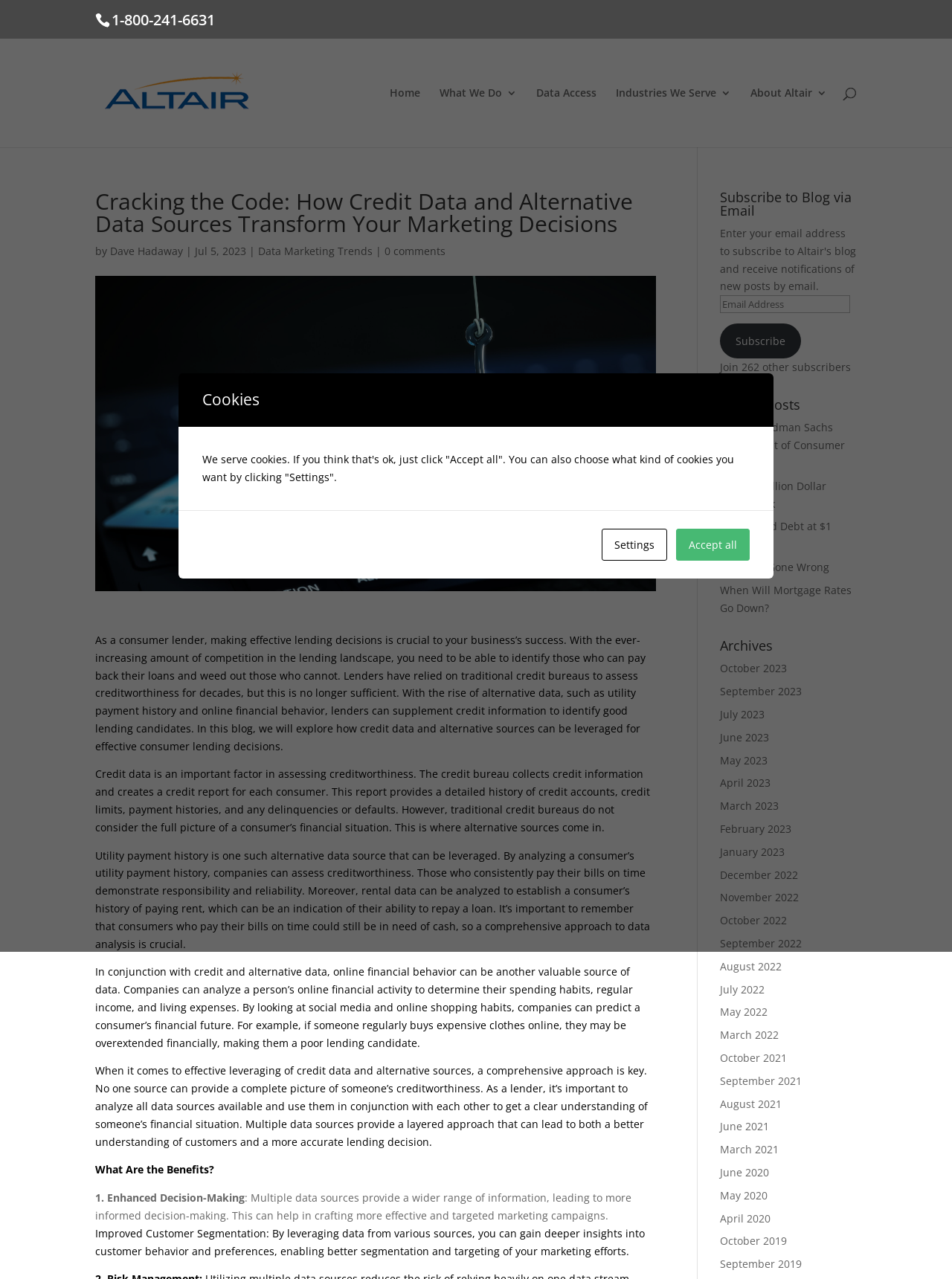Please identify the bounding box coordinates of the element that needs to be clicked to execute the following command: "Search for something". Provide the bounding box using four float numbers between 0 and 1, formatted as [left, top, right, bottom].

[0.1, 0.03, 0.9, 0.031]